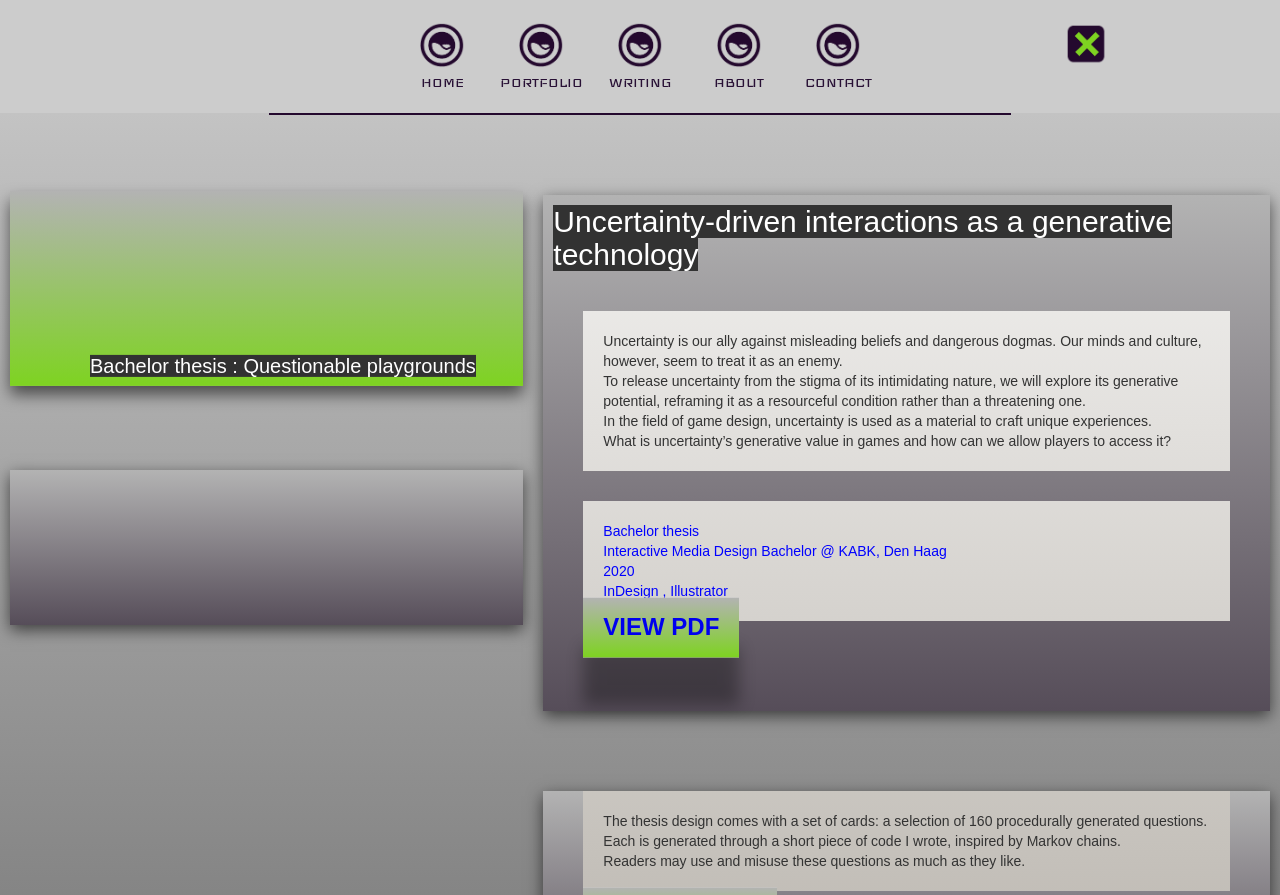What is the name of the thesis?
Using the image, respond with a single word or phrase.

Questionable playgrounds